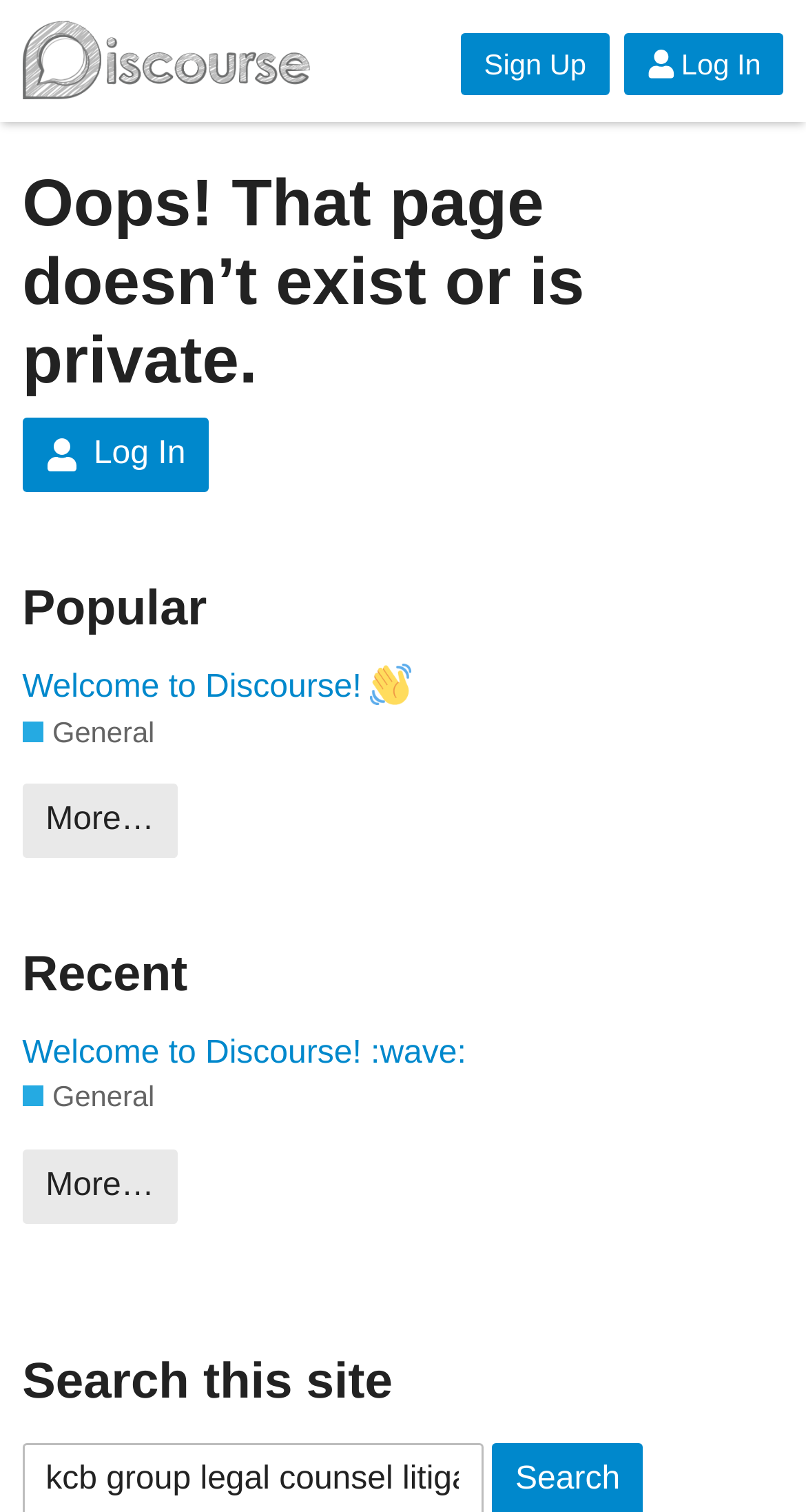Specify the bounding box coordinates for the region that must be clicked to perform the given instruction: "Search this site".

[0.027, 0.895, 0.487, 0.932]